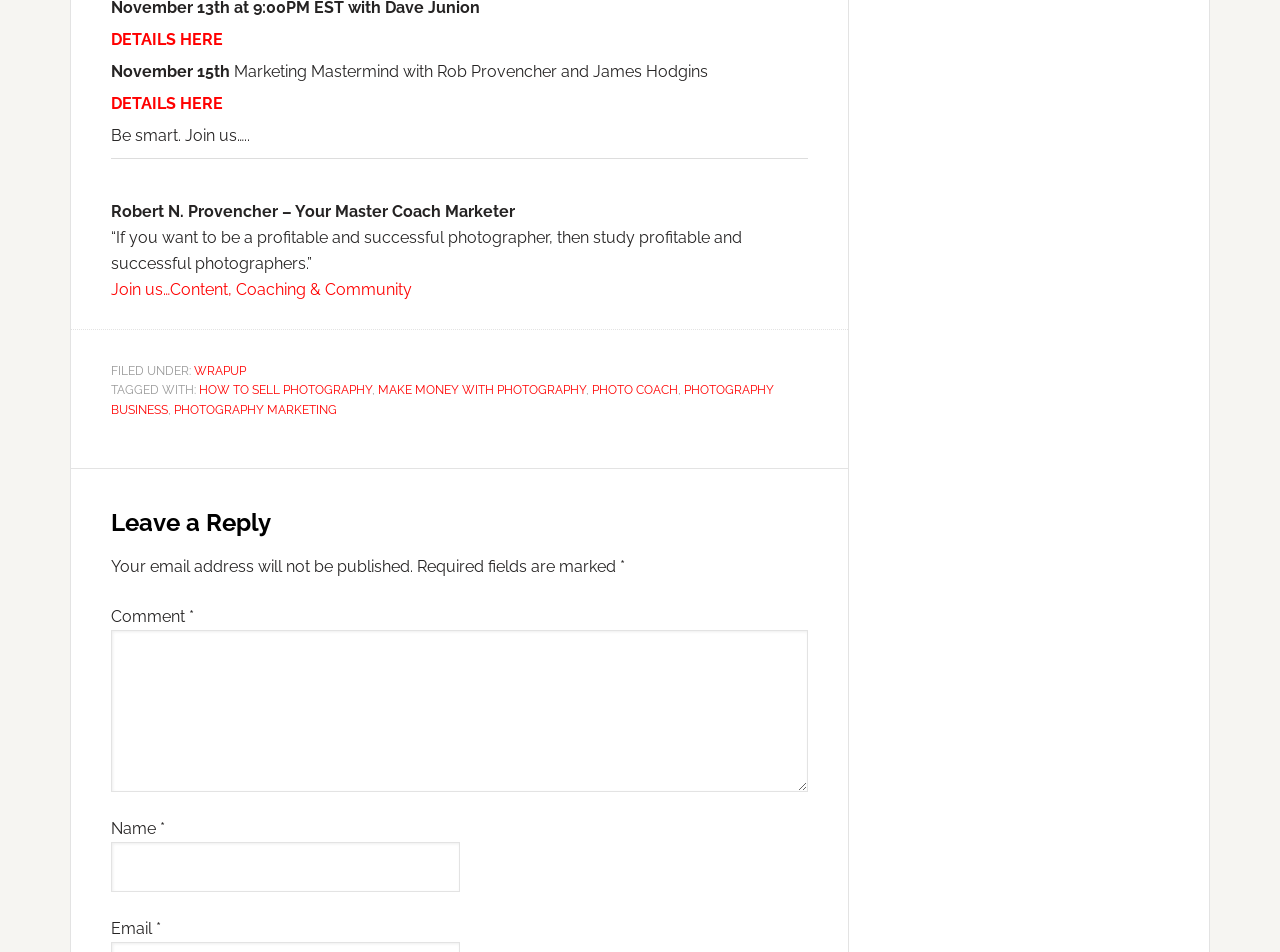Using the webpage screenshot, find the UI element described by WrapUp. Provide the bounding box coordinates in the format (top-left x, top-left y, bottom-right x, bottom-right y), ensuring all values are floating point numbers between 0 and 1.

[0.152, 0.382, 0.192, 0.397]